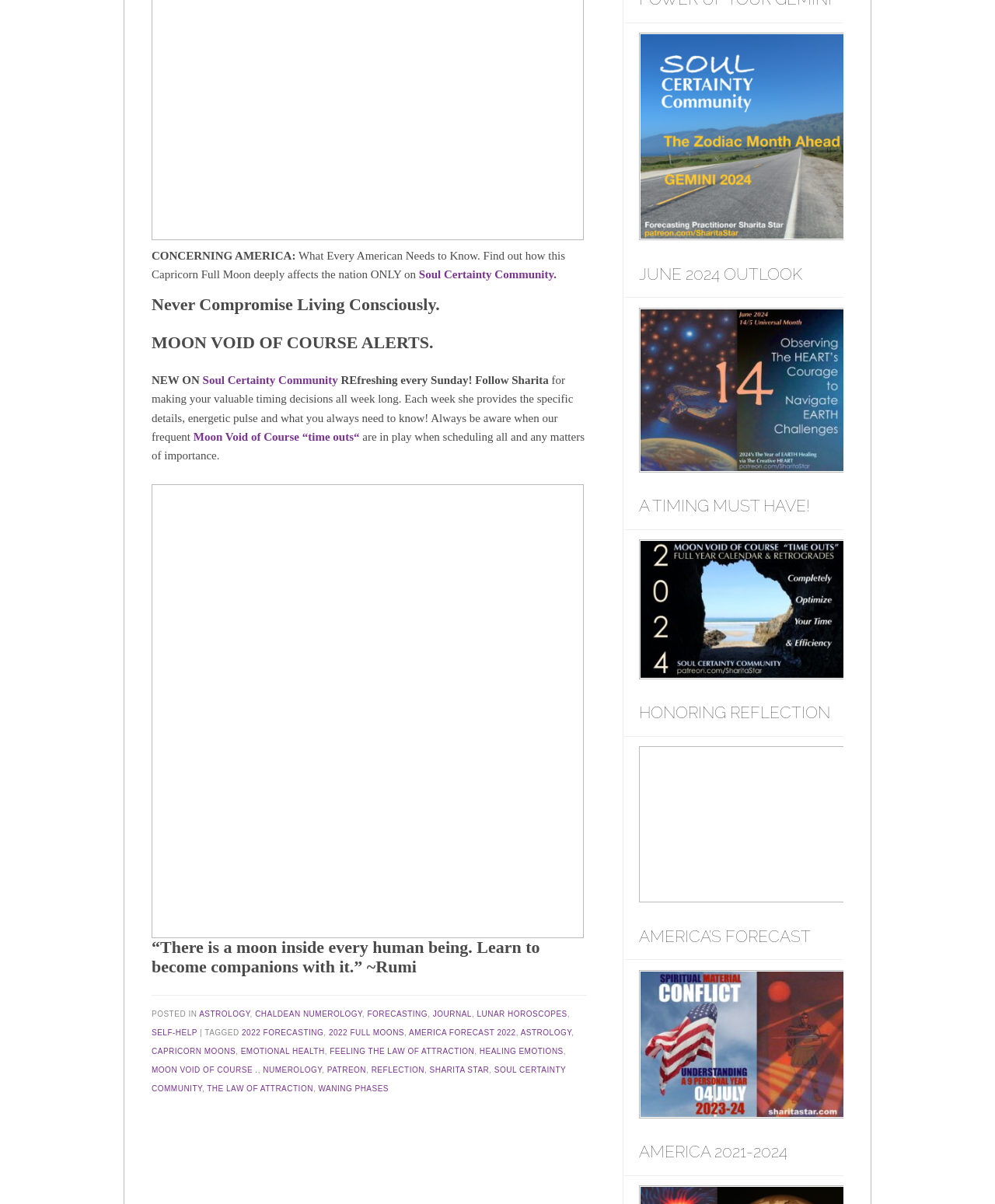Kindly determine the bounding box coordinates for the clickable area to achieve the given instruction: "Explore 'ASTROLOGY'".

[0.2, 0.839, 0.251, 0.846]